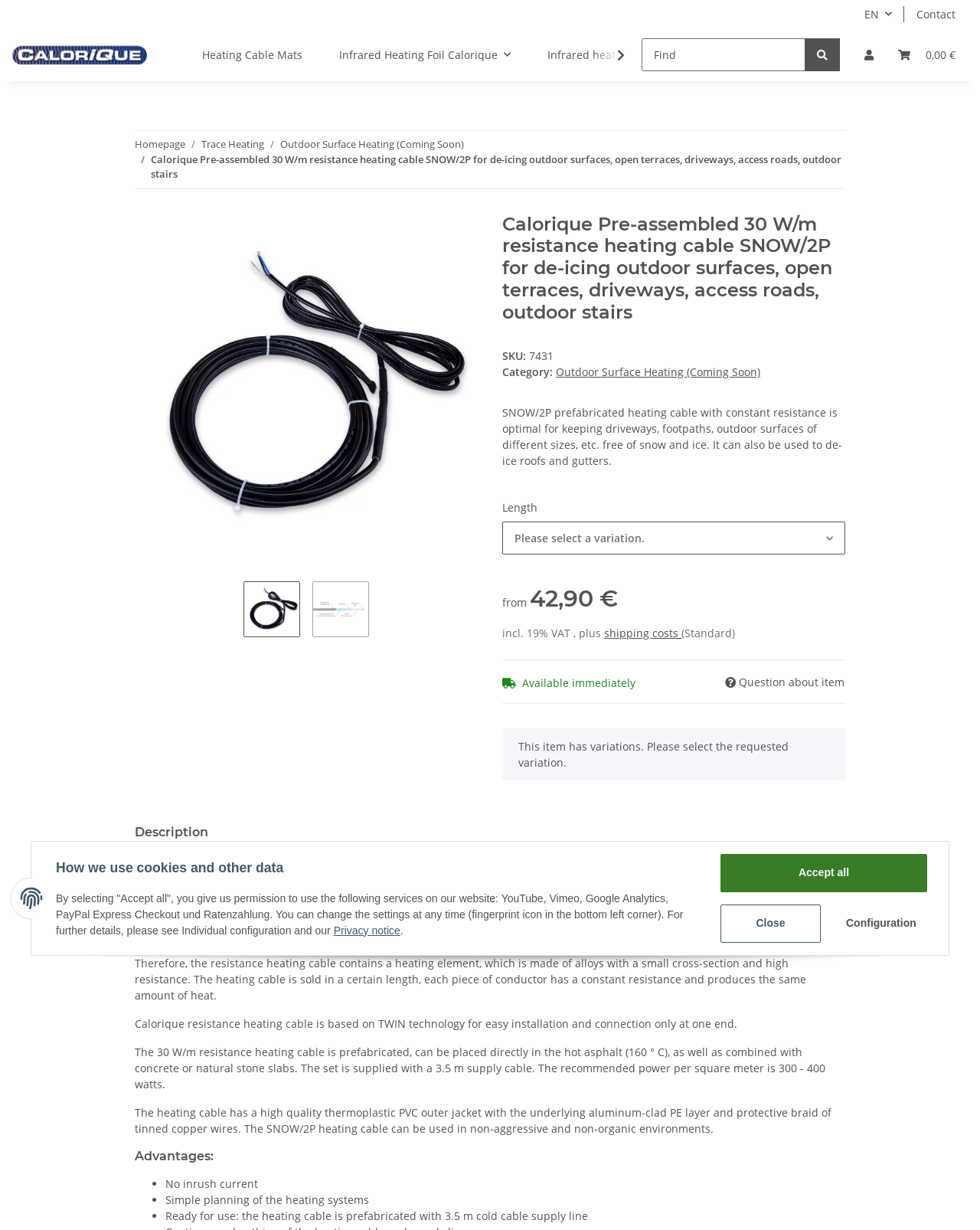Find the coordinates for the bounding box of the element with this description: "Outdoor Surface Heating (Coming Soon)".

[0.567, 0.297, 0.776, 0.309]